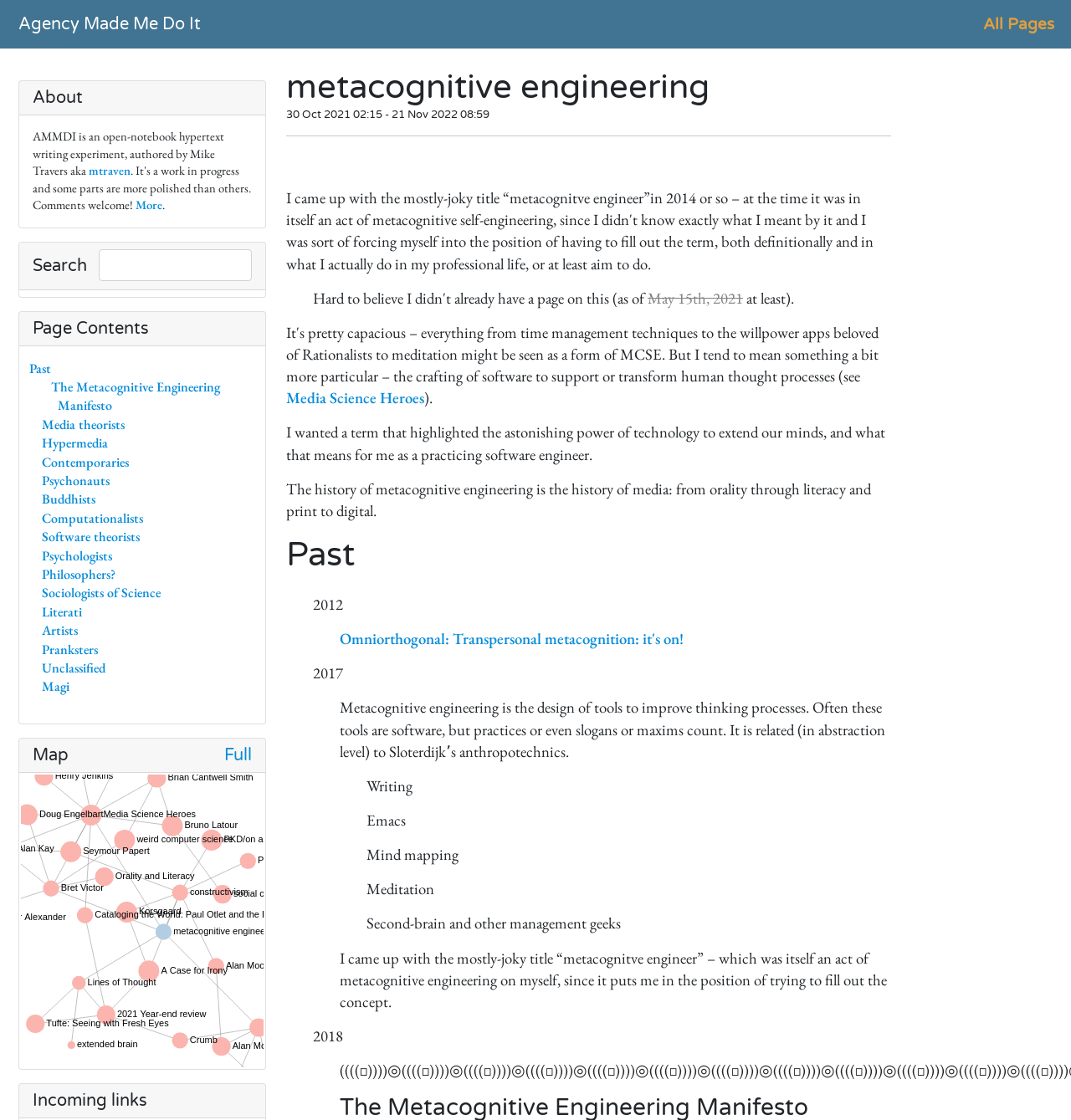Analyze the image and answer the question with as much detail as possible: 
What is the type of visualization shown on the page?

The type of visualization is mentioned in the graphics-document element with bounding box coordinates [0.02, 0.691, 0.246, 0.953] and roledescription 'visualization'.